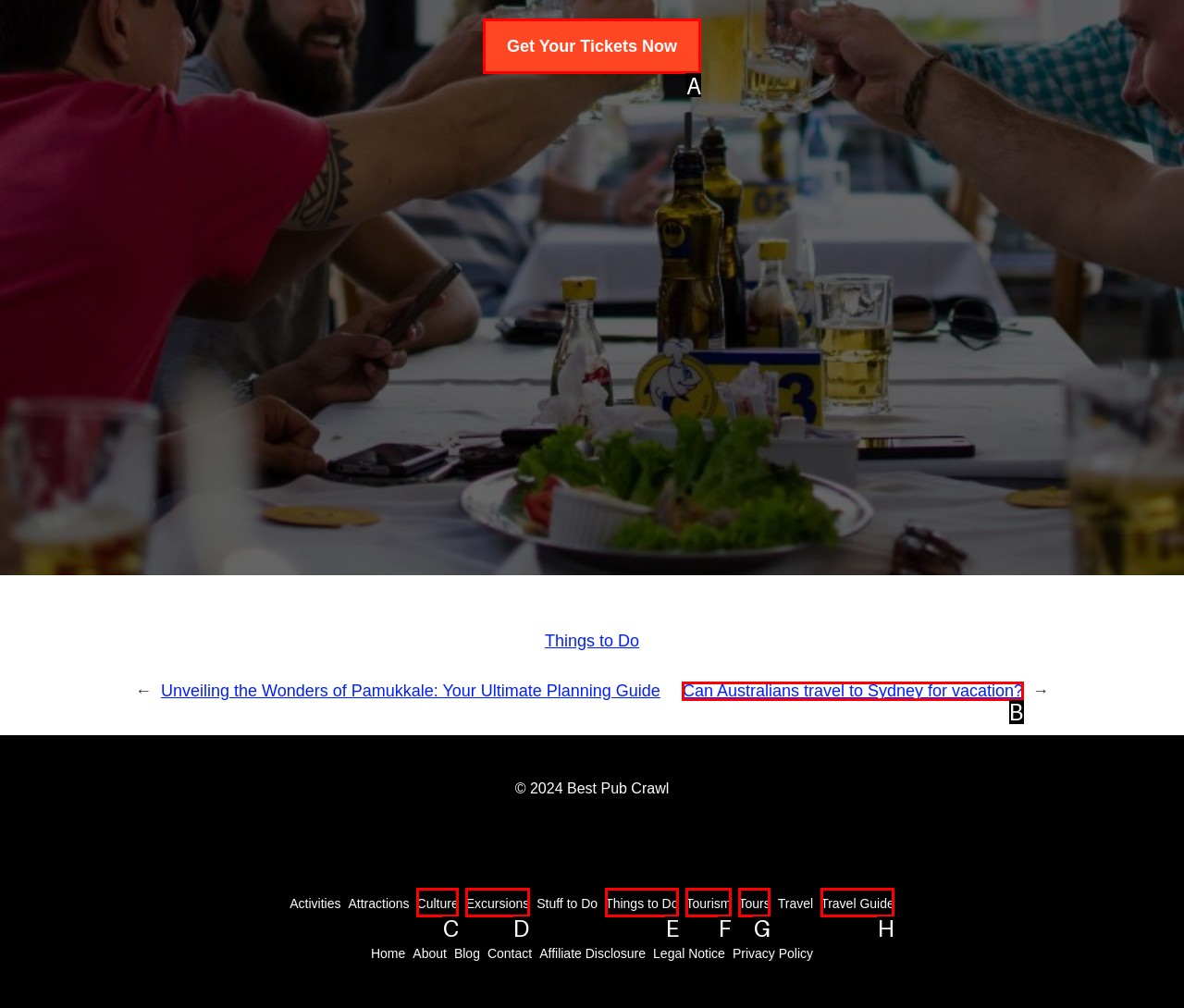Point out which HTML element you should click to fulfill the task: Click on Get Your Tickets Now.
Provide the option's letter from the given choices.

A